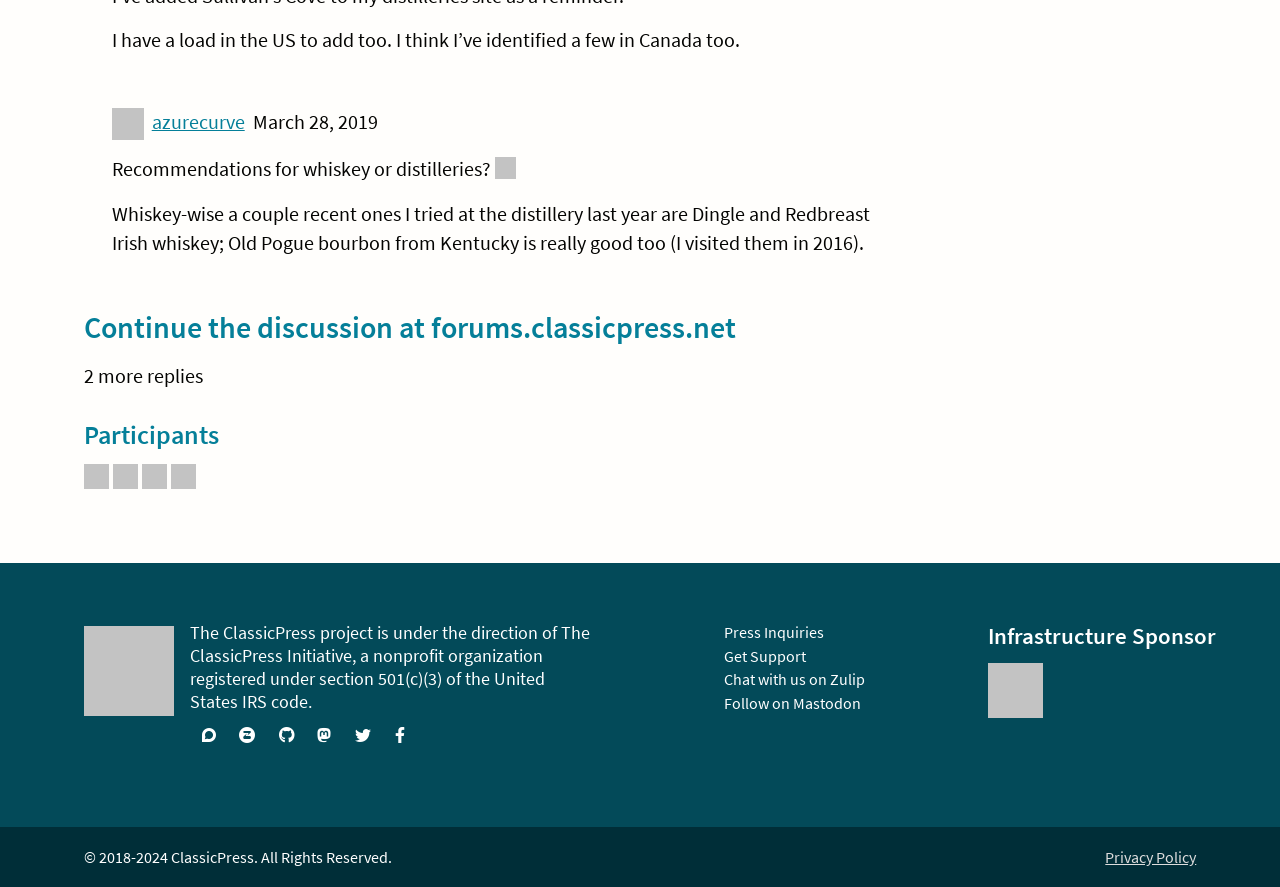Please give a short response to the question using one word or a phrase:
Who is the author of the first comment?

azurecurve